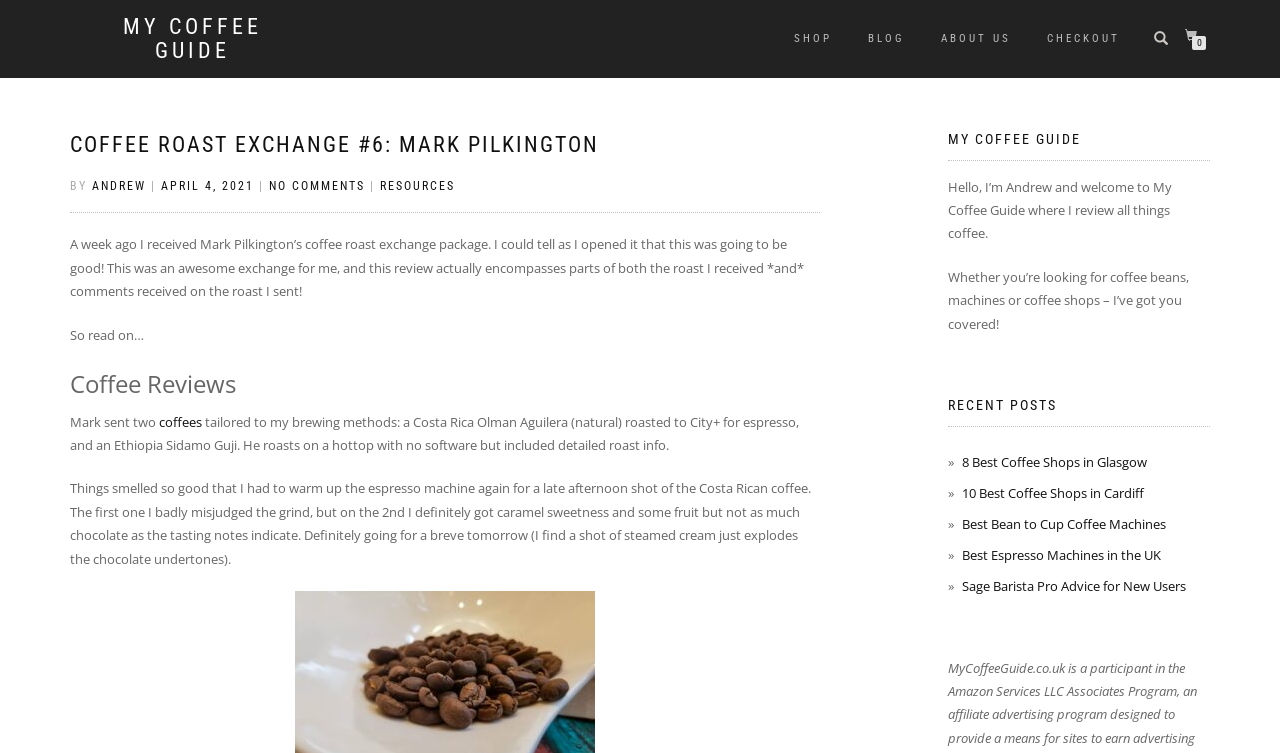Predict the bounding box of the UI element that fits this description: "Resources".

[0.297, 0.237, 0.355, 0.256]